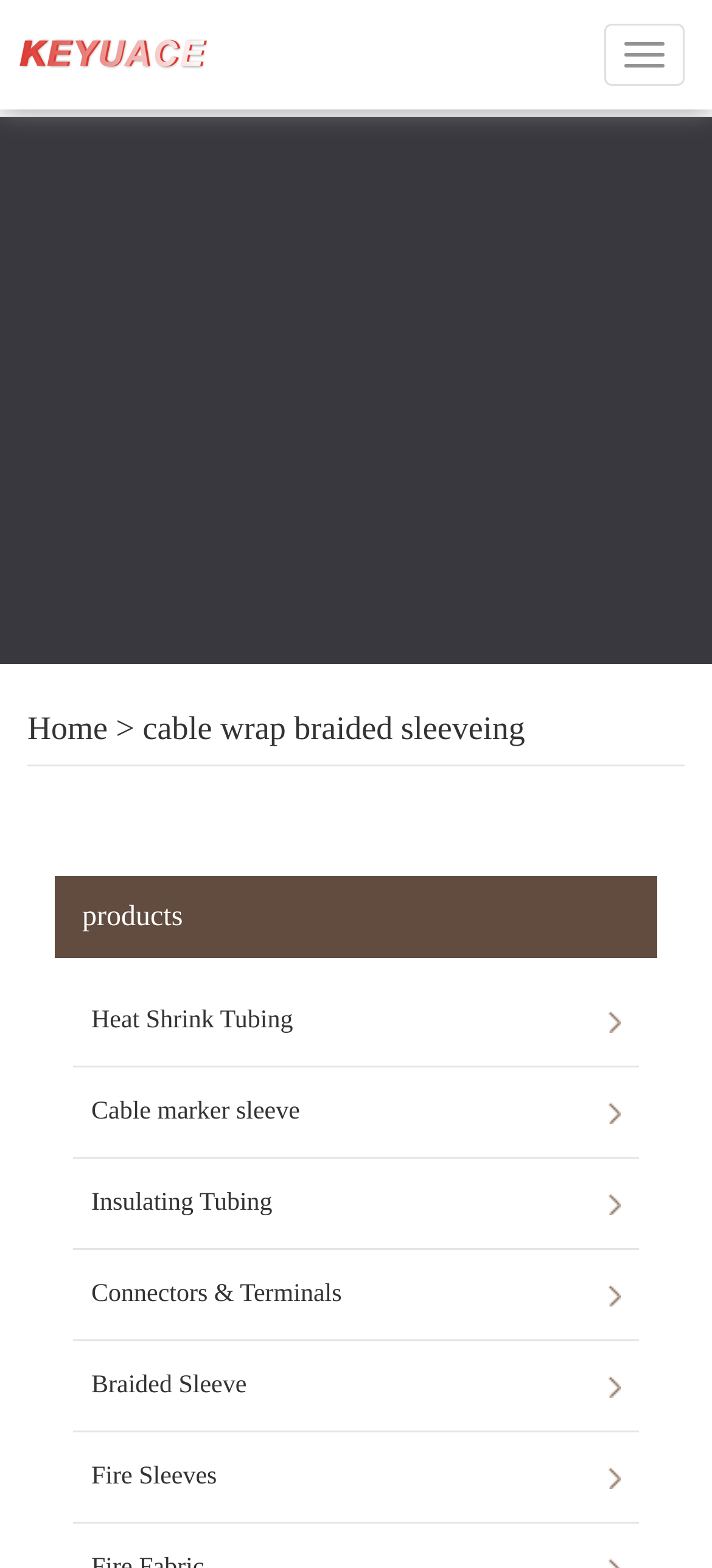Identify and extract the heading text of the webpage.

cable wrap braided sleeveing